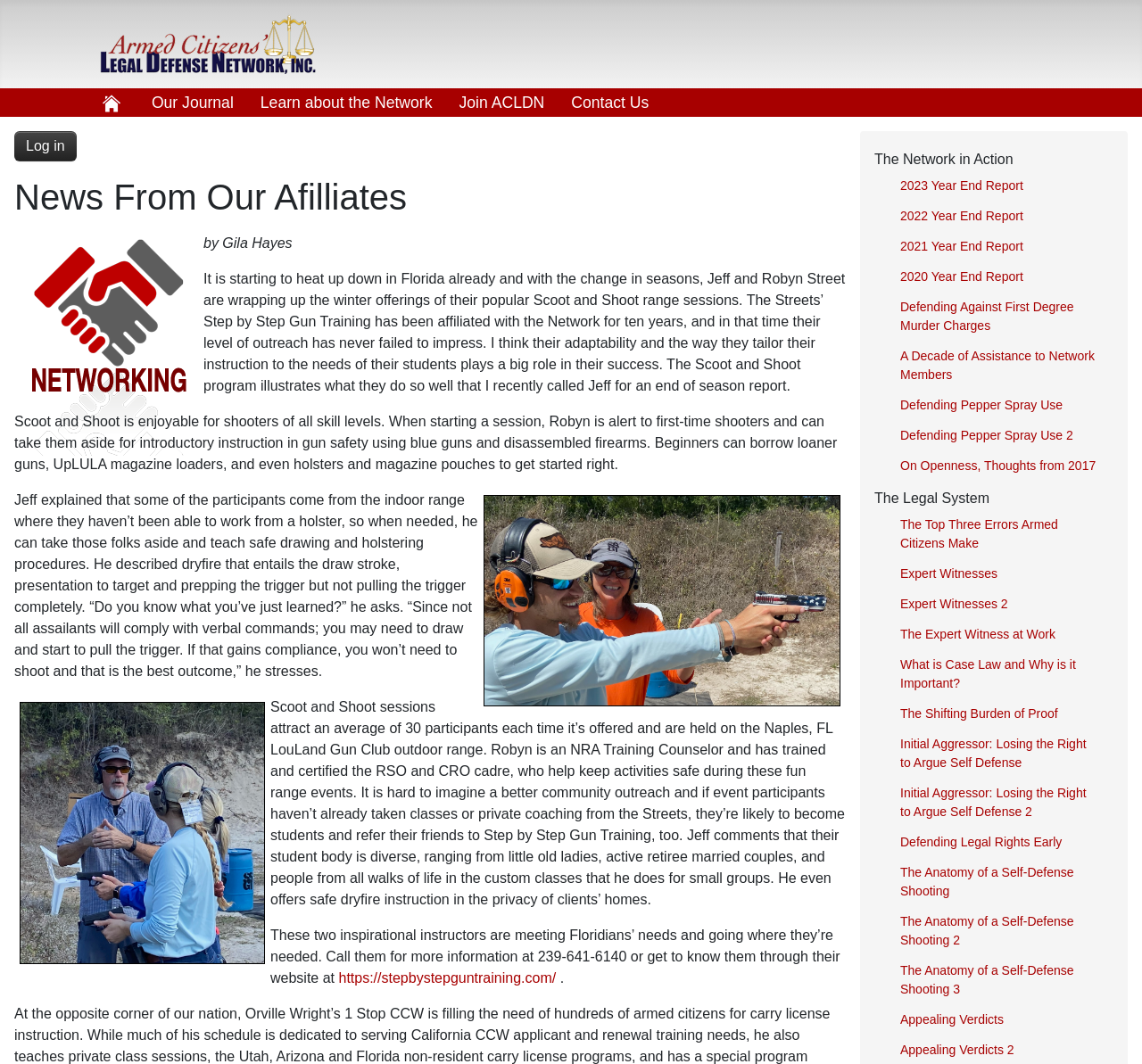Determine the bounding box coordinates of the clickable region to follow the instruction: "Click the '4 layer Flex PCB Circuit Board' link".

None